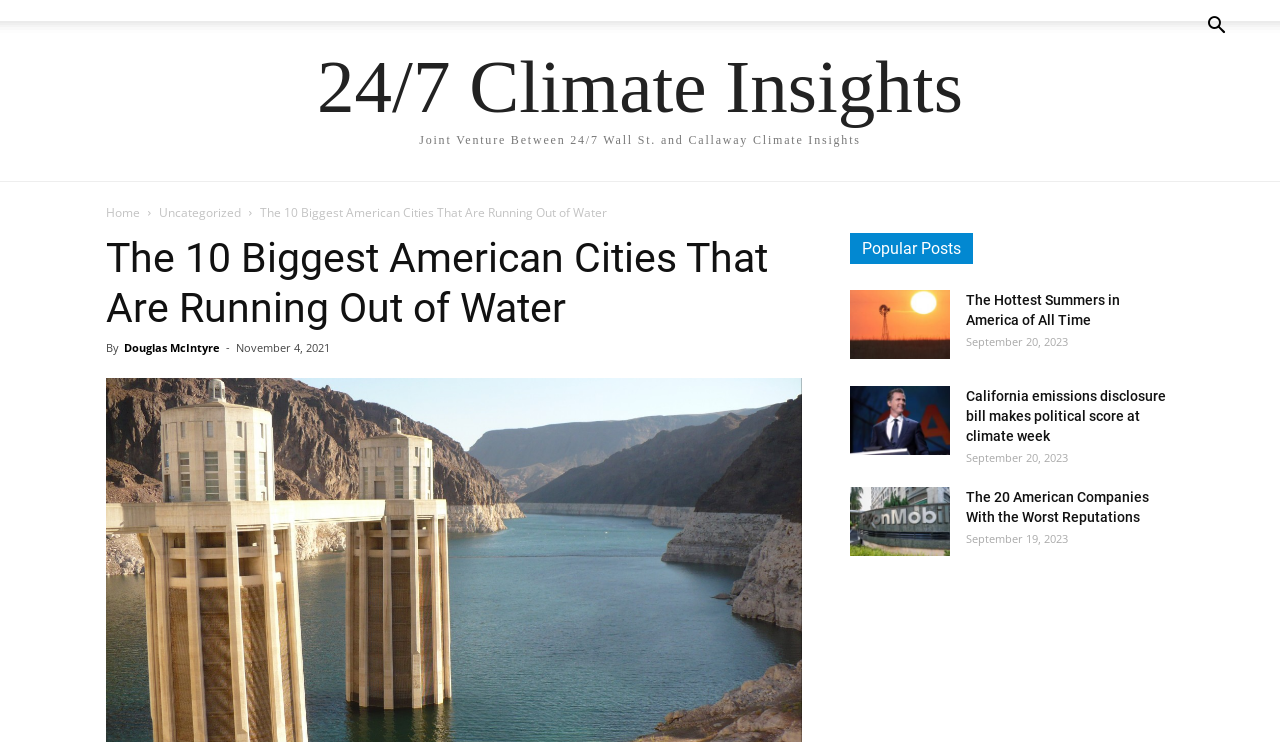Please identify the bounding box coordinates of where to click in order to follow the instruction: "View popular post The Hottest Summers in America of All Time".

[0.664, 0.391, 0.742, 0.484]